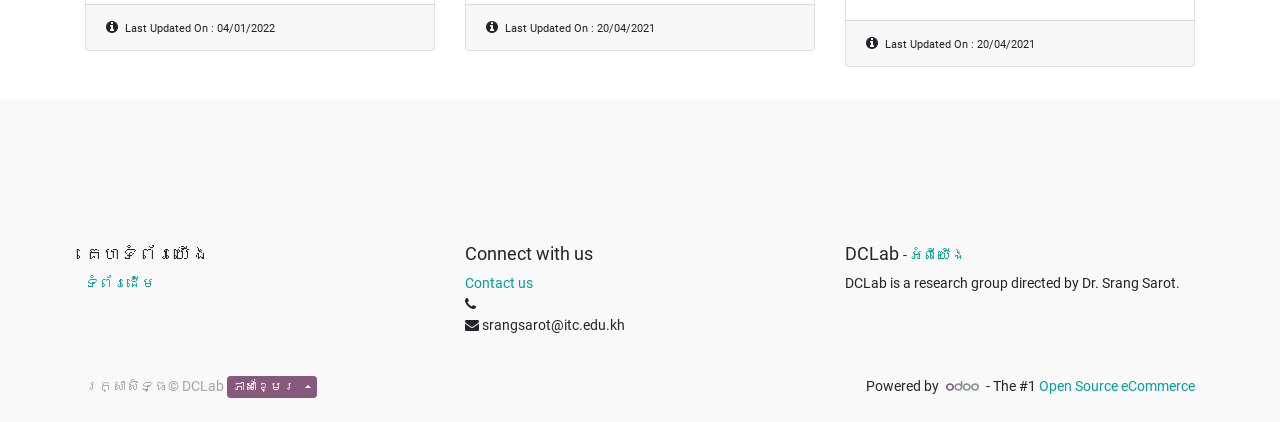Please find the bounding box for the UI component described as follows: "parent_node: Camaro".

None